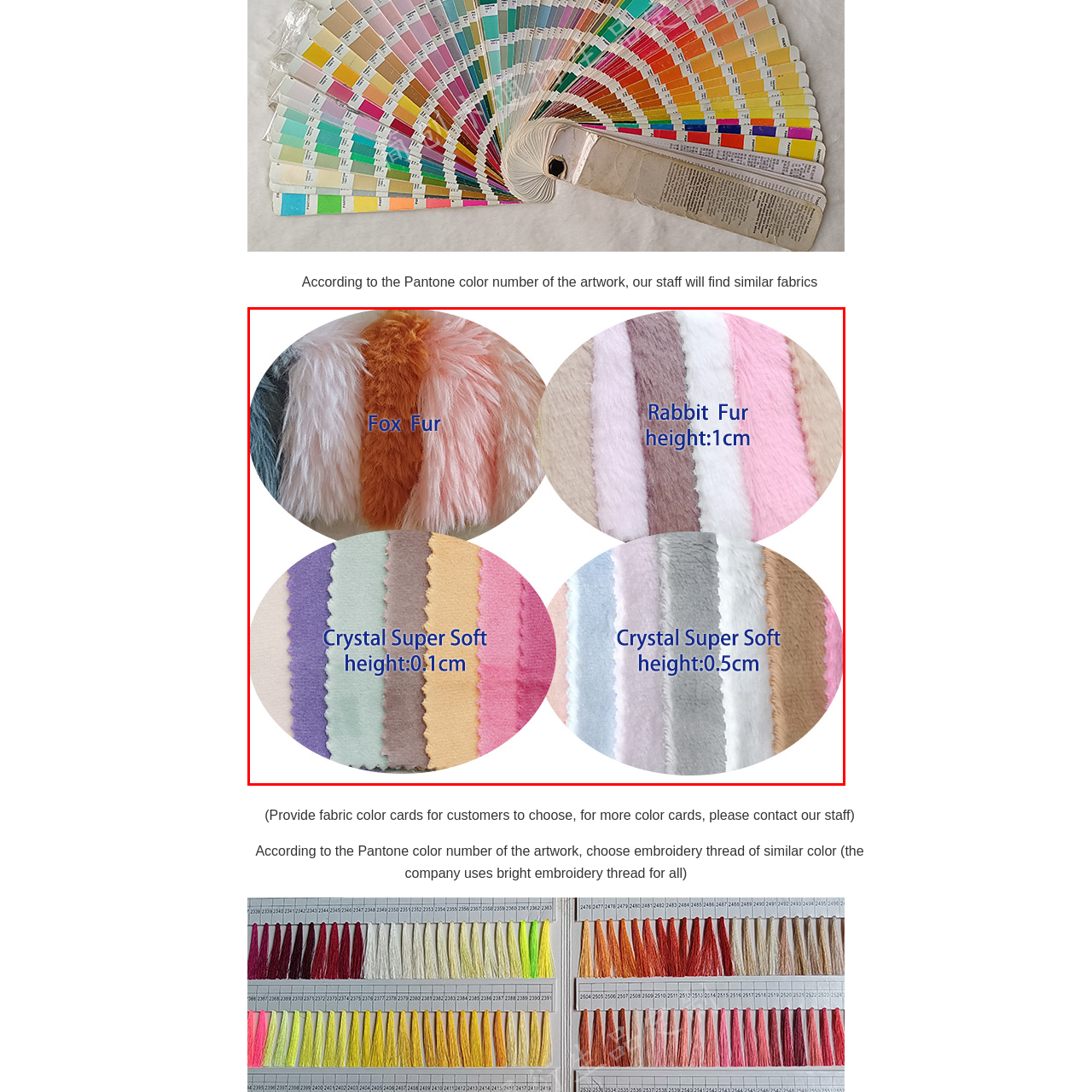What color palette does the 'Crystal Super Soft' fabric feature?
Please analyze the image within the red bounding box and respond with a detailed answer to the question.

The caption describes the 'Crystal Super Soft' fabric as having a subtle pastel color palette, which includes soft blues, yellows, and lavenders, giving it a delicate and soft appearance.